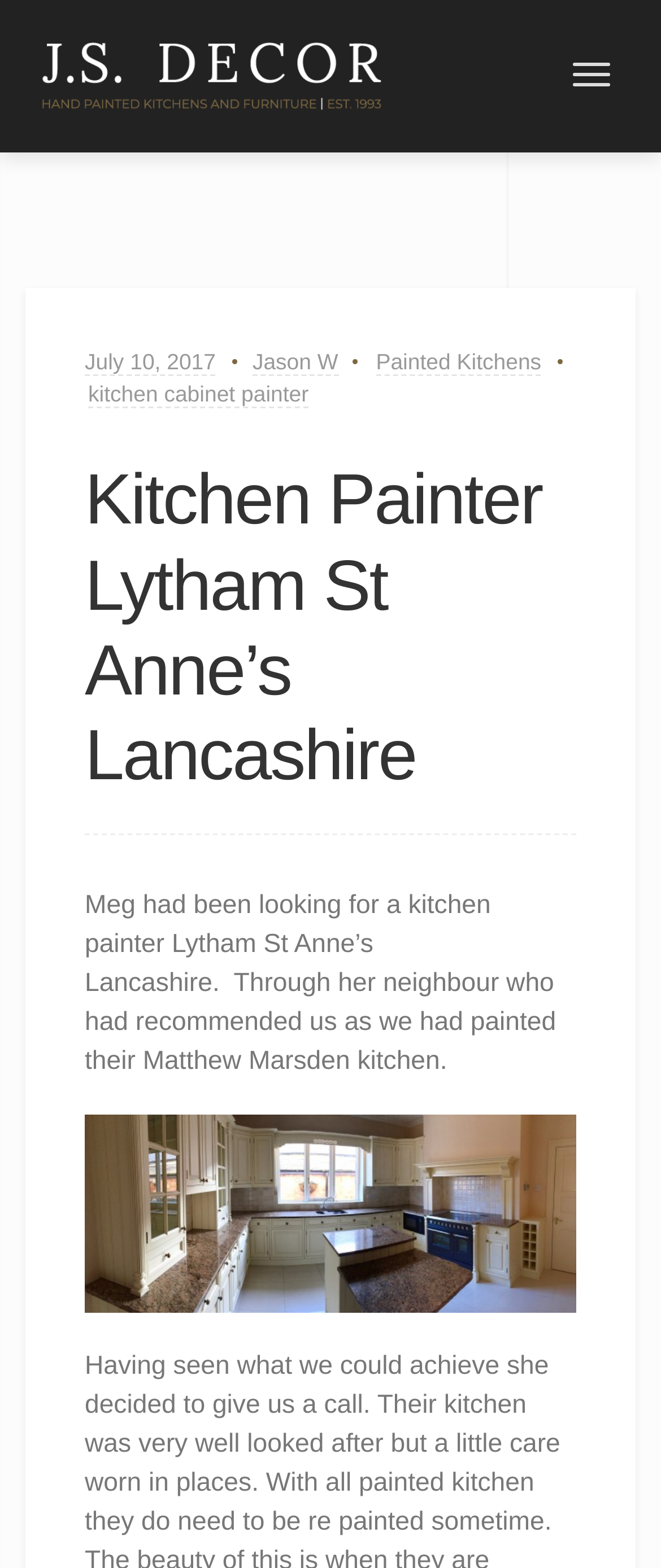Create an in-depth description of the webpage, covering main sections.

The webpage appears to be about a kitchen painter service in Lytham St Anne's, Lancashire. At the top-left corner, there is a heading "JS Decor" with a corresponding image and link. To the right of this, there is a button labeled "Toggle navigation". 

Below the top section, there are several links and a time element, indicating a blog post or article. The links include "July 10, 2017", "Jason W", "Painted Kitchens", and "kitchen cabinet painter". 

Further down, there is a header section with a heading "Kitchen Painter Lytham St Anne’s Lancashire". Below this, there is a block of text describing a customer's experience with the kitchen painter service. The text mentions Meg, who was looking for a kitchen painter in Lytham St Anne's and was recommended by her neighbor. 

At the bottom of the page, there is a link "kitchen painter Lytham St Annes Lanxashire" with a corresponding image.